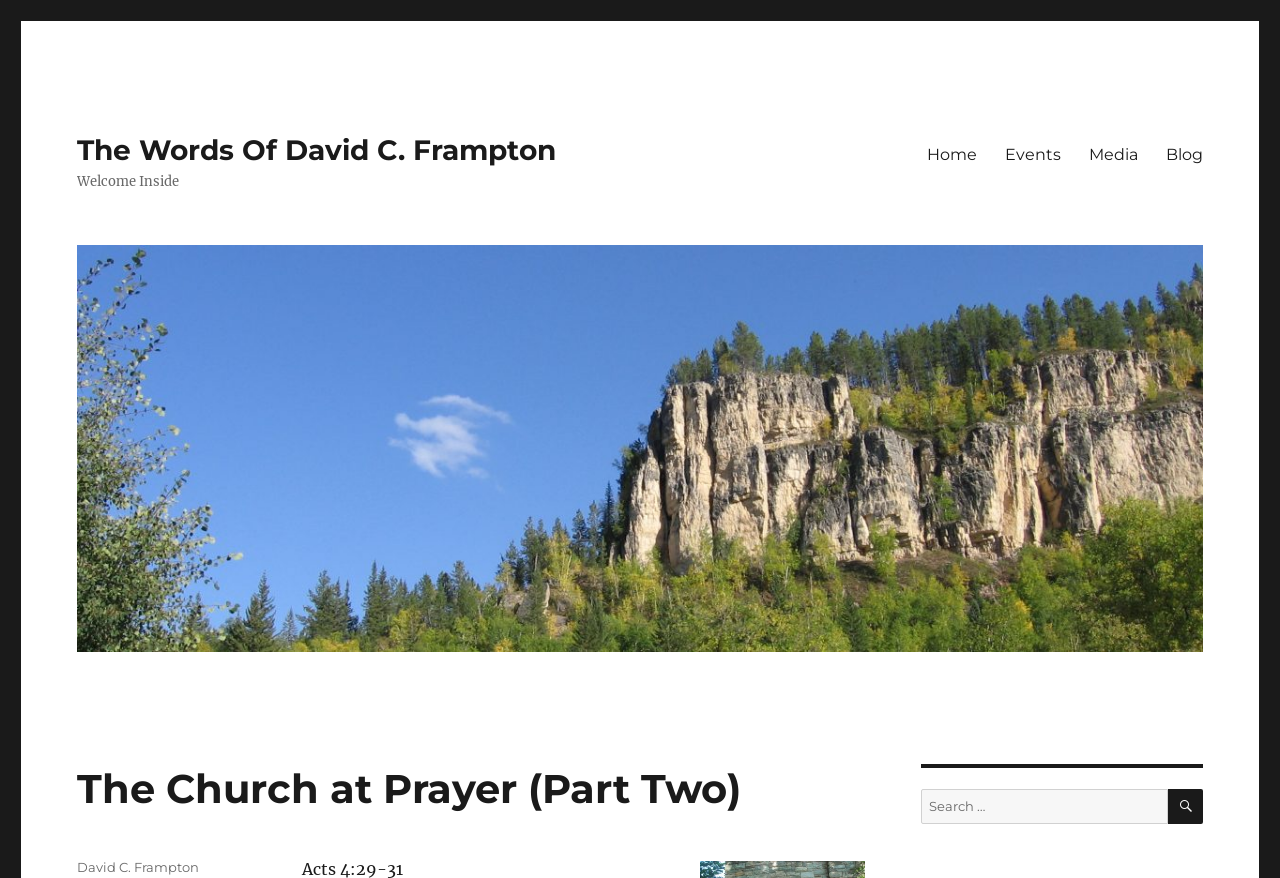Consider the image and give a detailed and elaborate answer to the question: 
What is the author of the article?

I found the author's name by looking at the 'Author' section, which is located below the article title, and it says 'David C. Frampton'.